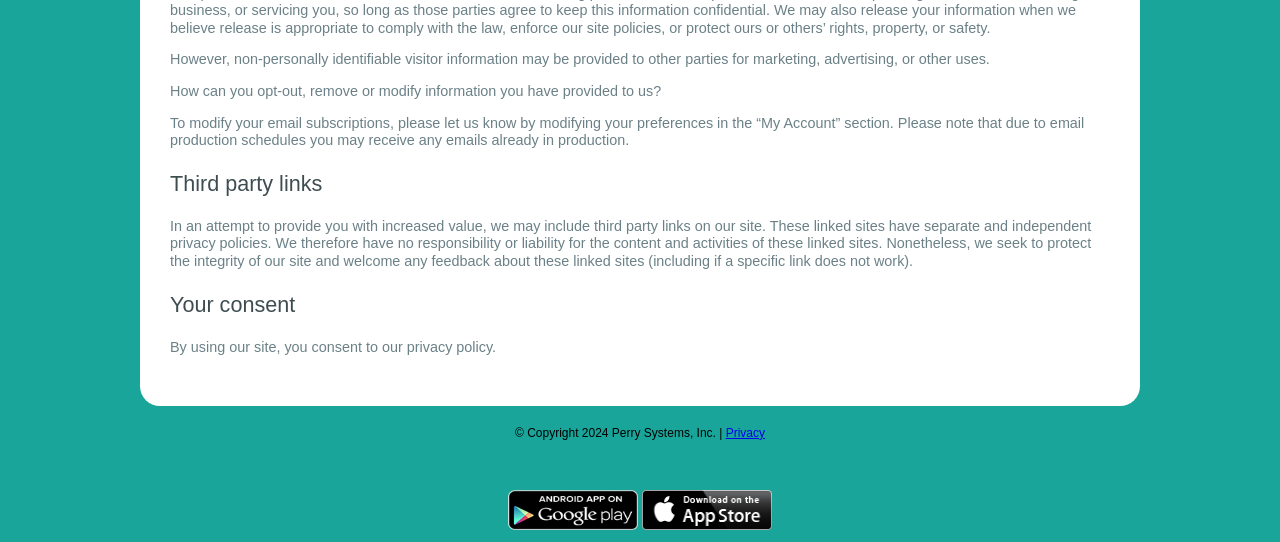Utilize the details in the image to thoroughly answer the following question: What is the purpose of the website?

The website appears to be a privacy policy page, as it discusses how the website handles user information, provides options for users to opt-out or modify their information, and mentions third-party links and their separate privacy policies.